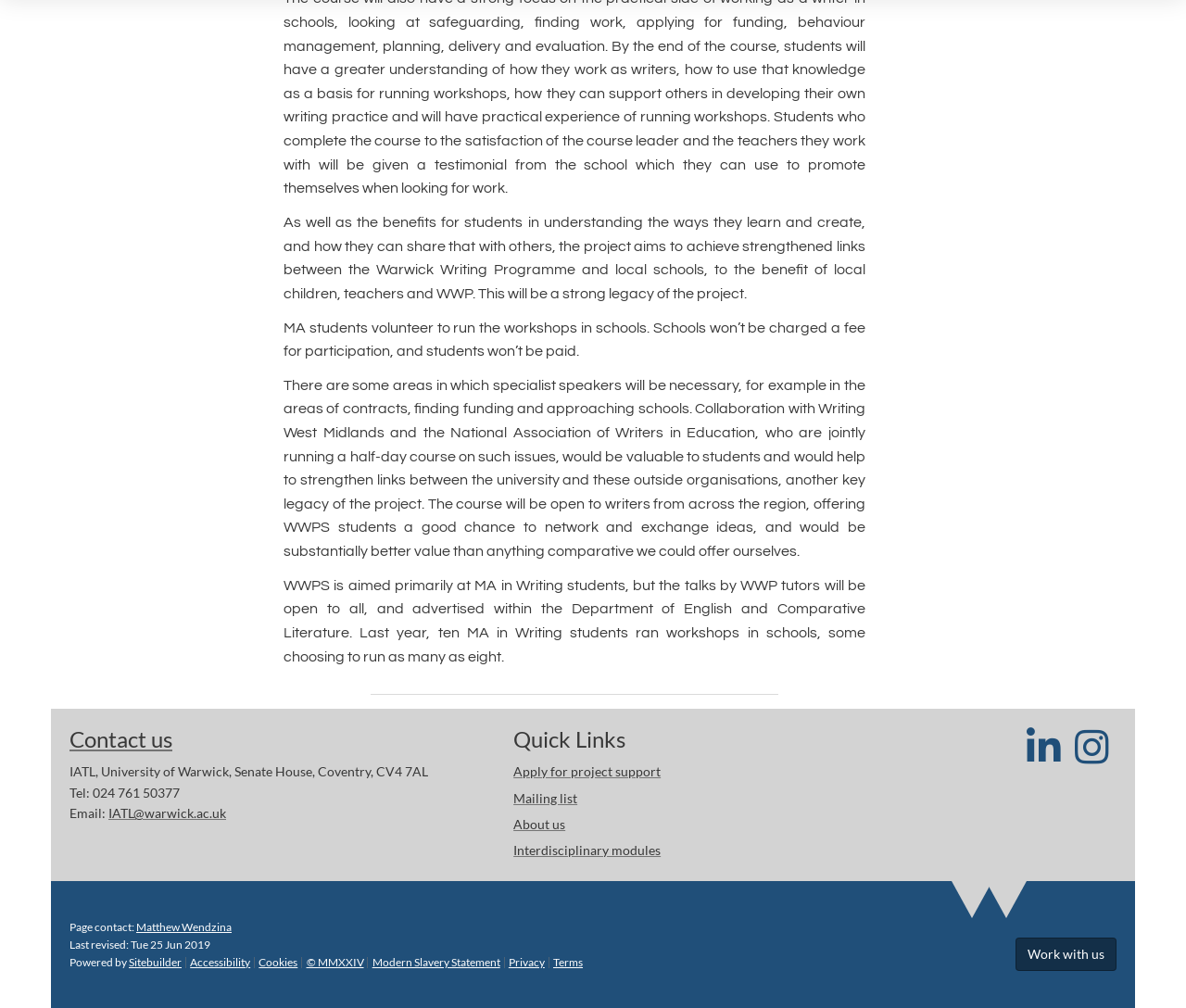Locate the bounding box coordinates of the element that needs to be clicked to carry out the instruction: "Apply for project support". The coordinates should be given as four float numbers ranging from 0 to 1, i.e., [left, top, right, bottom].

[0.433, 0.757, 0.557, 0.773]